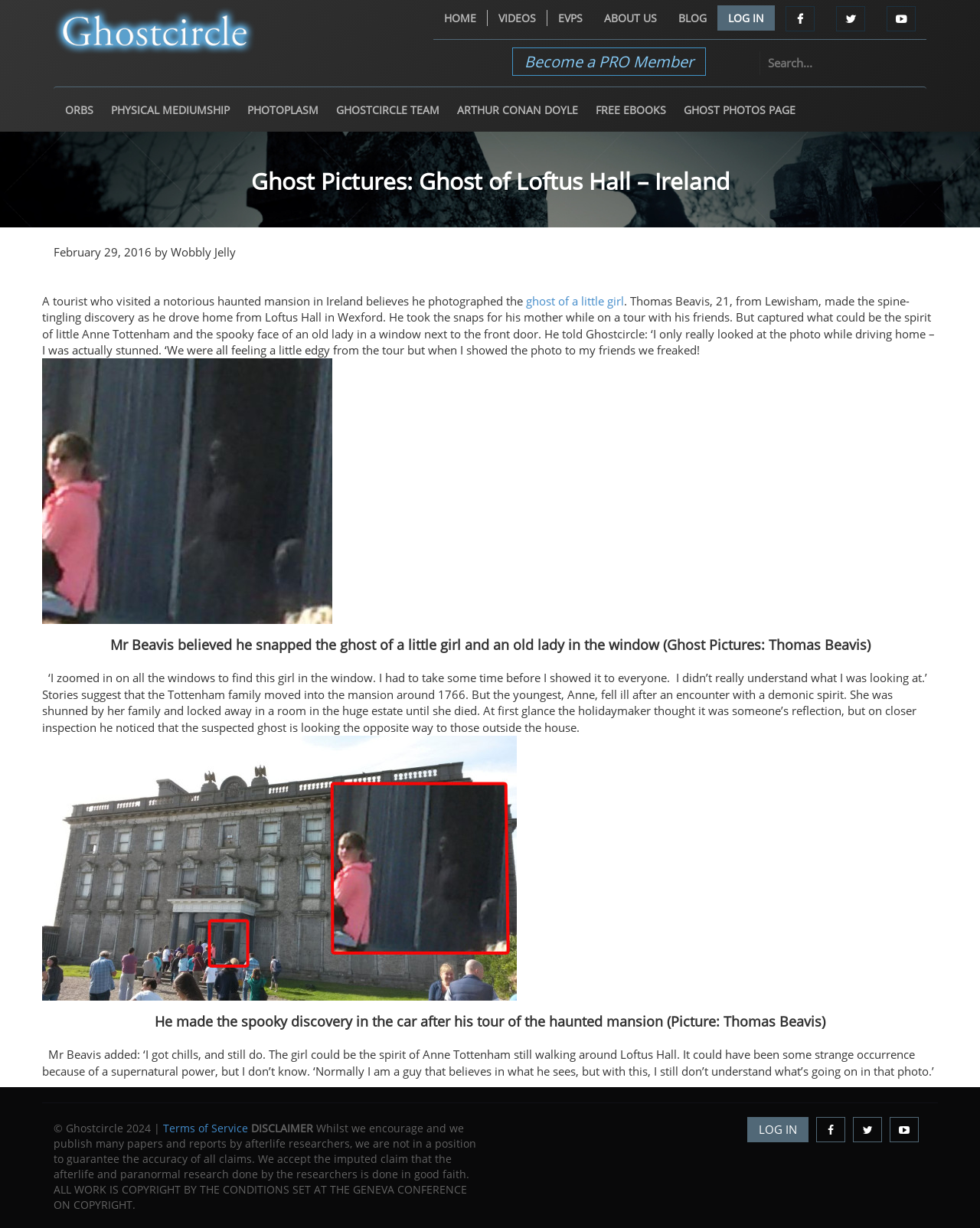Locate the coordinates of the bounding box for the clickable region that fulfills this instruction: "Read about the ghost of a little girl".

[0.537, 0.239, 0.637, 0.251]